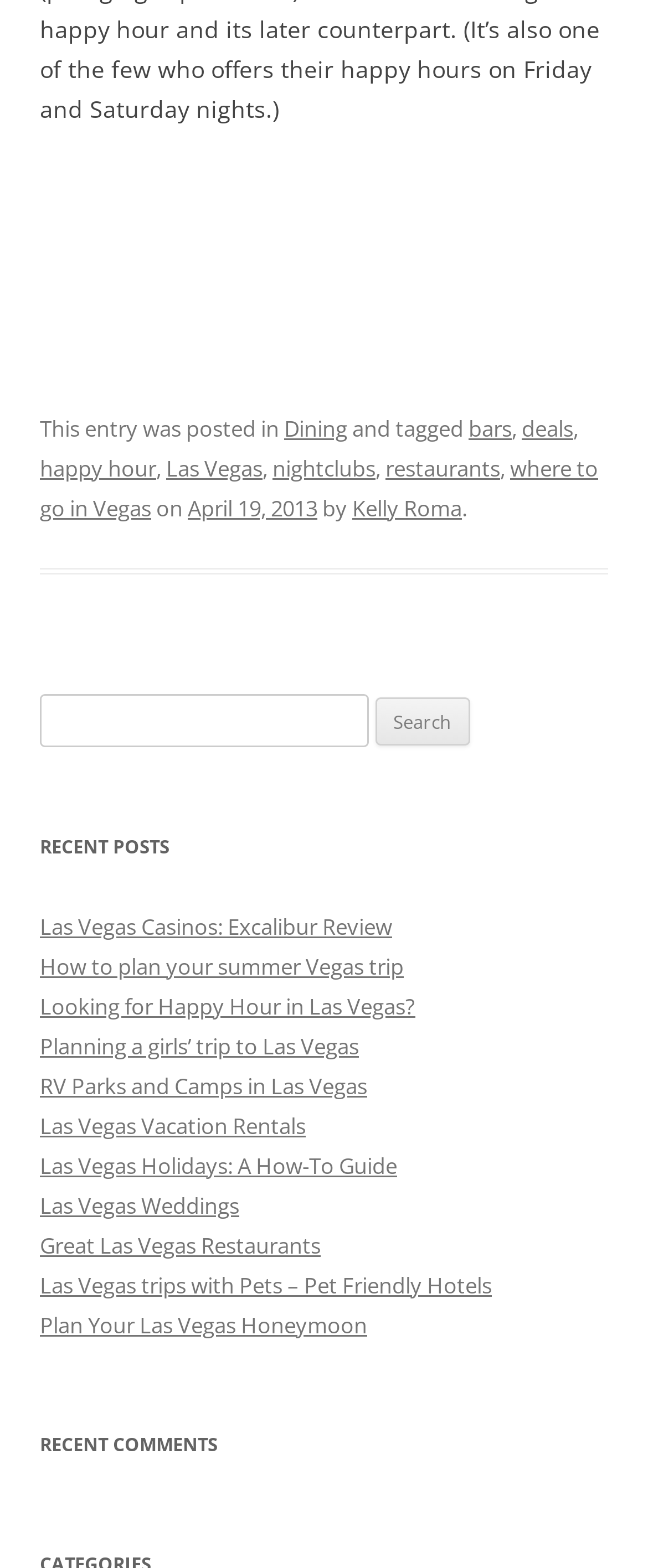Can you provide the bounding box coordinates for the element that should be clicked to implement the instruction: "Read the post about Las Vegas Casinos"?

[0.062, 0.581, 0.605, 0.6]